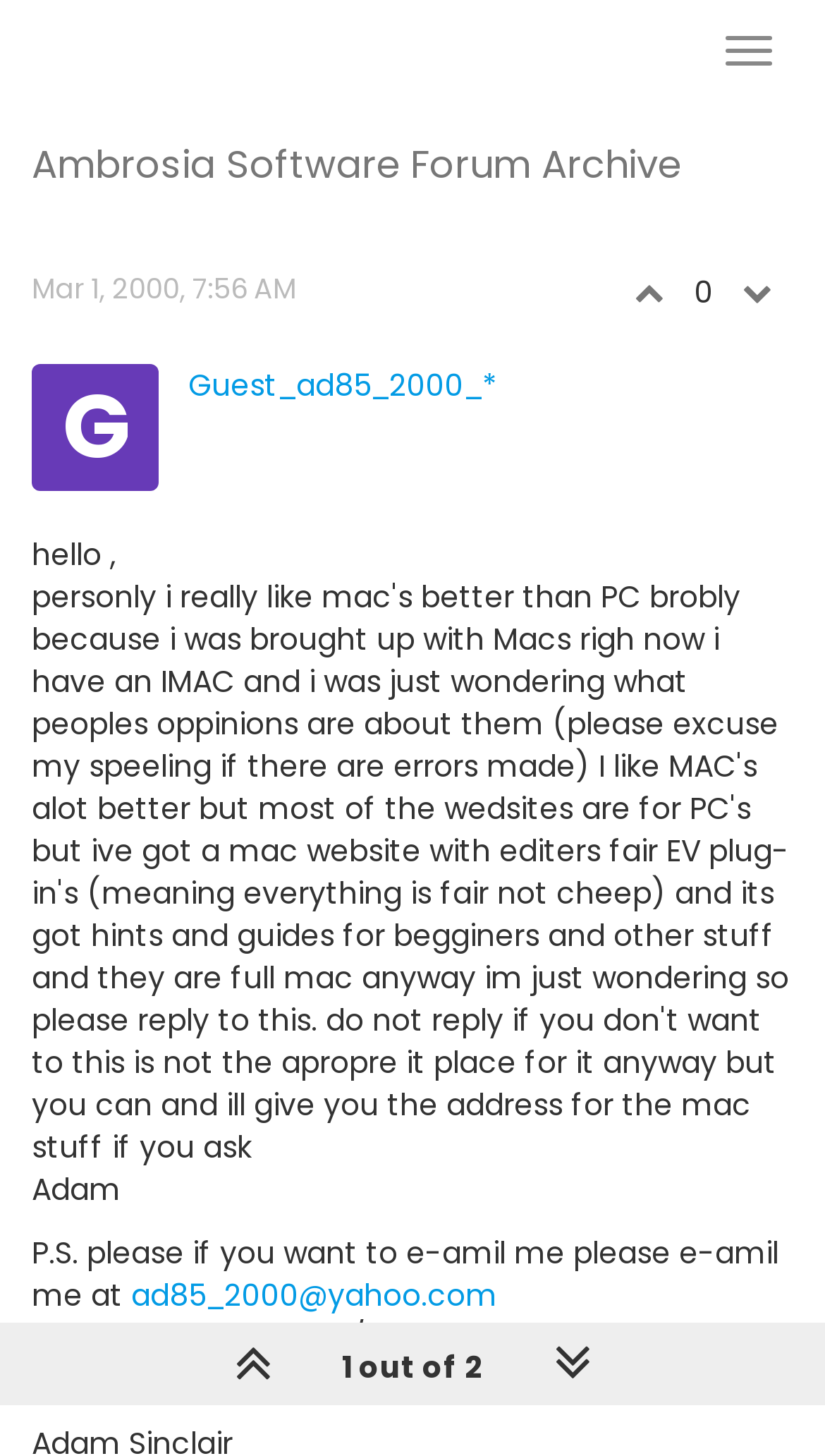What is the date of the post? Analyze the screenshot and reply with just one word or a short phrase.

Mar 1, 2000